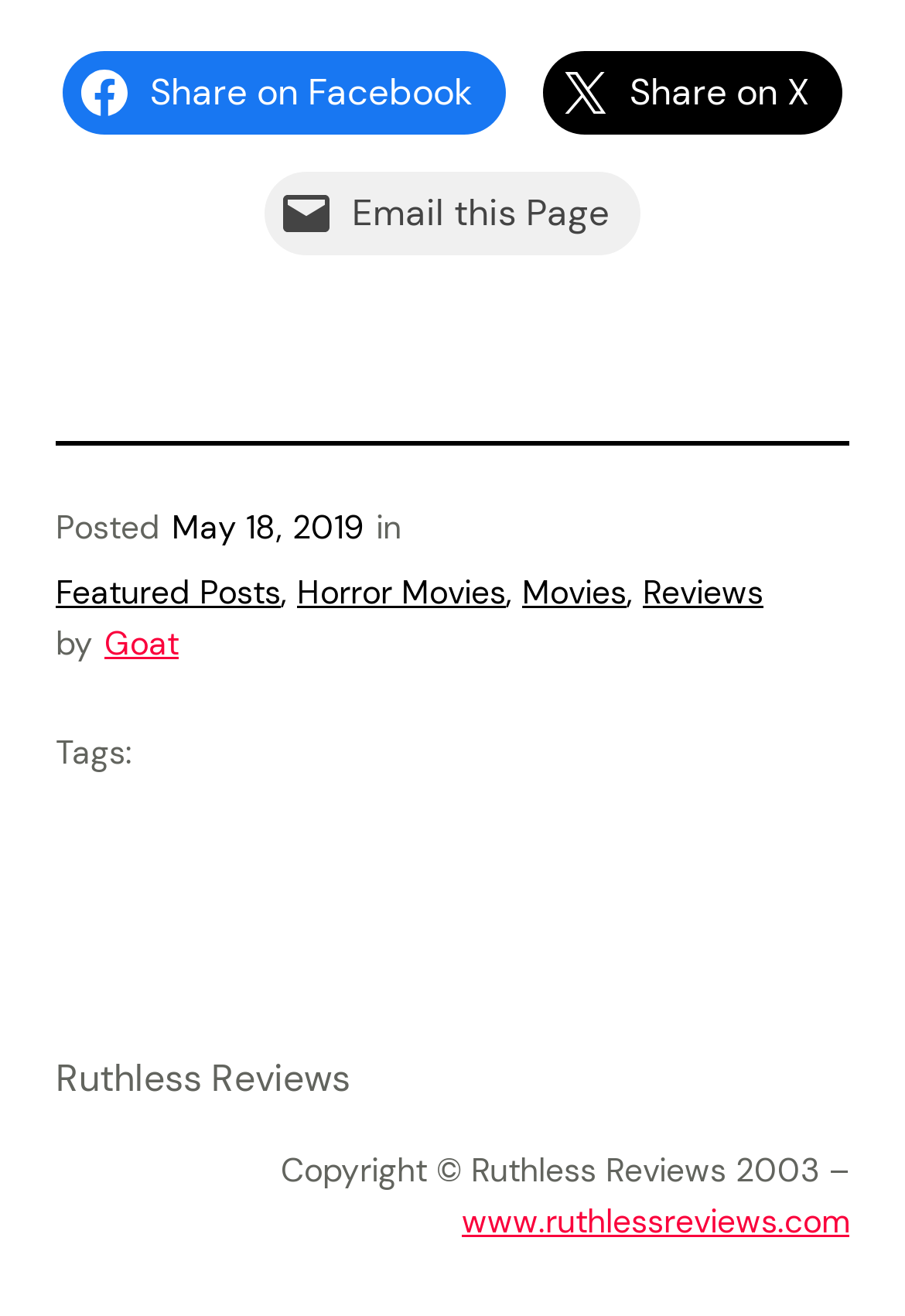What categories is the post tagged with? From the image, respond with a single word or brief phrase.

Horror Movies, Movies, Reviews